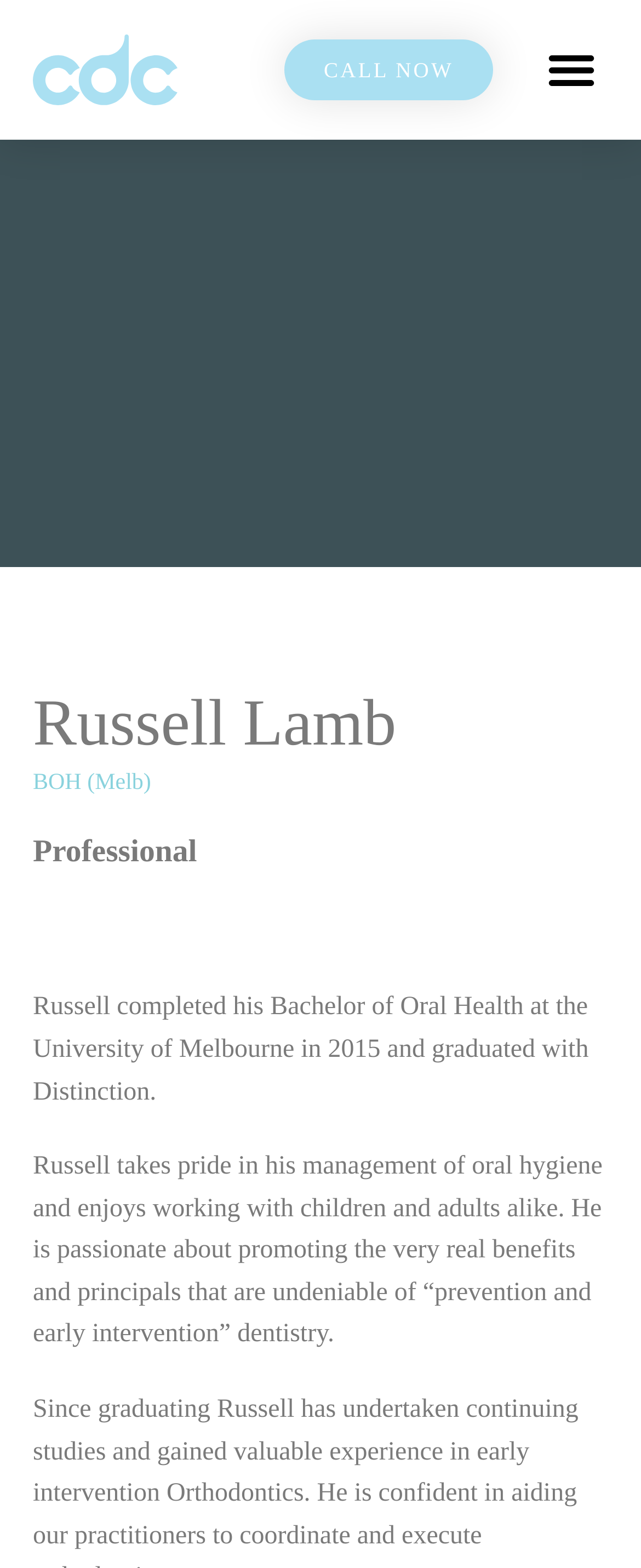Summarize the webpage with a detailed and informative caption.

The webpage is about Russell Lamb, a professional in the field of dentistry. At the top left of the page, there is a link with no text, followed by a "CALL NOW" link. To the right of these links, there is a "Menu Toggle" button. Below these elements, there are two headings, "Russell Lamb" and "BOH (Melb)", which are likely to be the name and title of the professional. 

Underneath the headings, there is a brief description of Russell Lamb, which starts with the word "Professional". This is followed by a series of paragraphs that describe Russell's educational background, including his Bachelor of Oral Health degree from the University of Melbourne, and his professional interests and values, such as his passion for promoting preventive dentistry and working with patients of all ages.